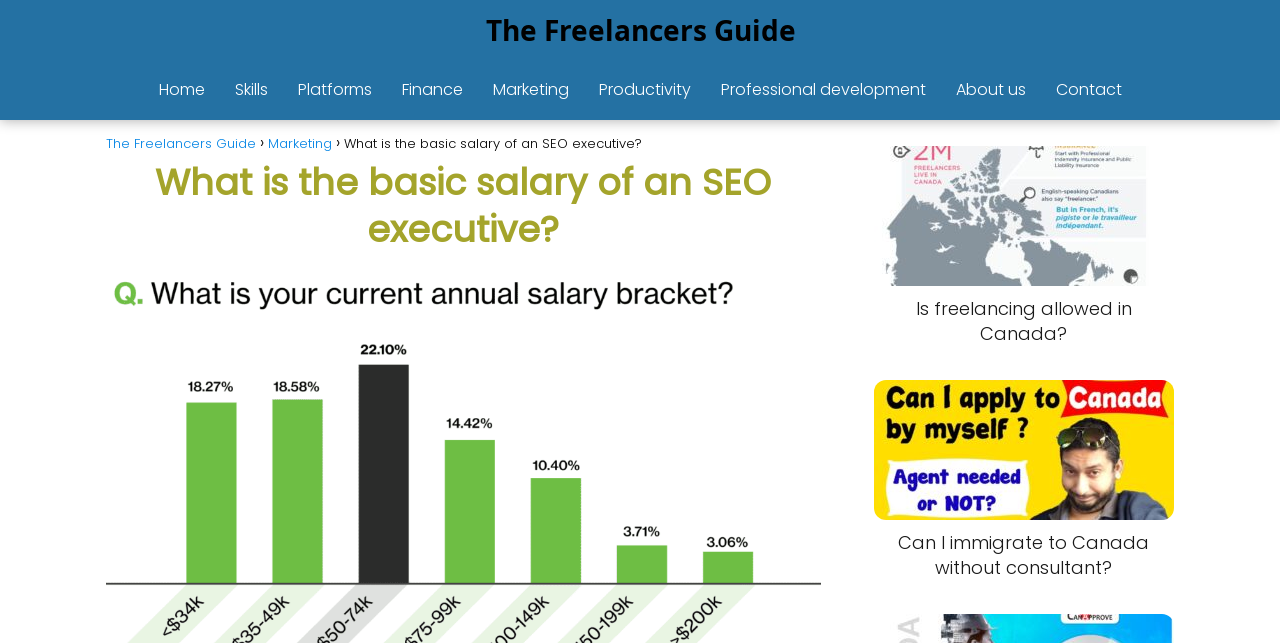Identify the bounding box for the given UI element using the description provided. Coordinates should be in the format (top-left x, top-left y, bottom-right x, bottom-right y) and must be between 0 and 1. Here is the description: alt="The Freelancers Guide"

[0.379, 0.027, 0.621, 0.063]